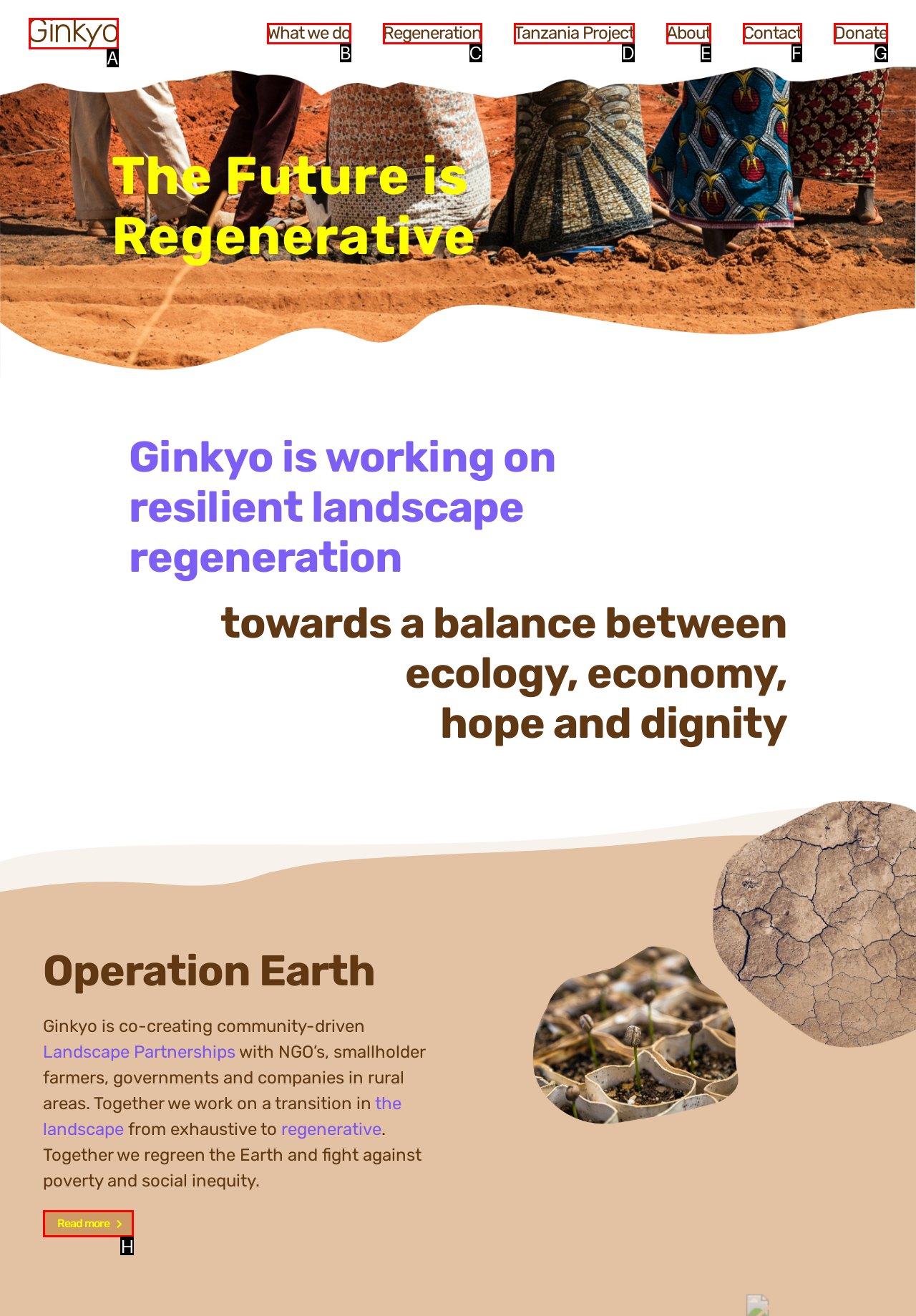Determine which UI element I need to click to achieve the following task: Read more about Operation Earth Provide your answer as the letter of the selected option.

H